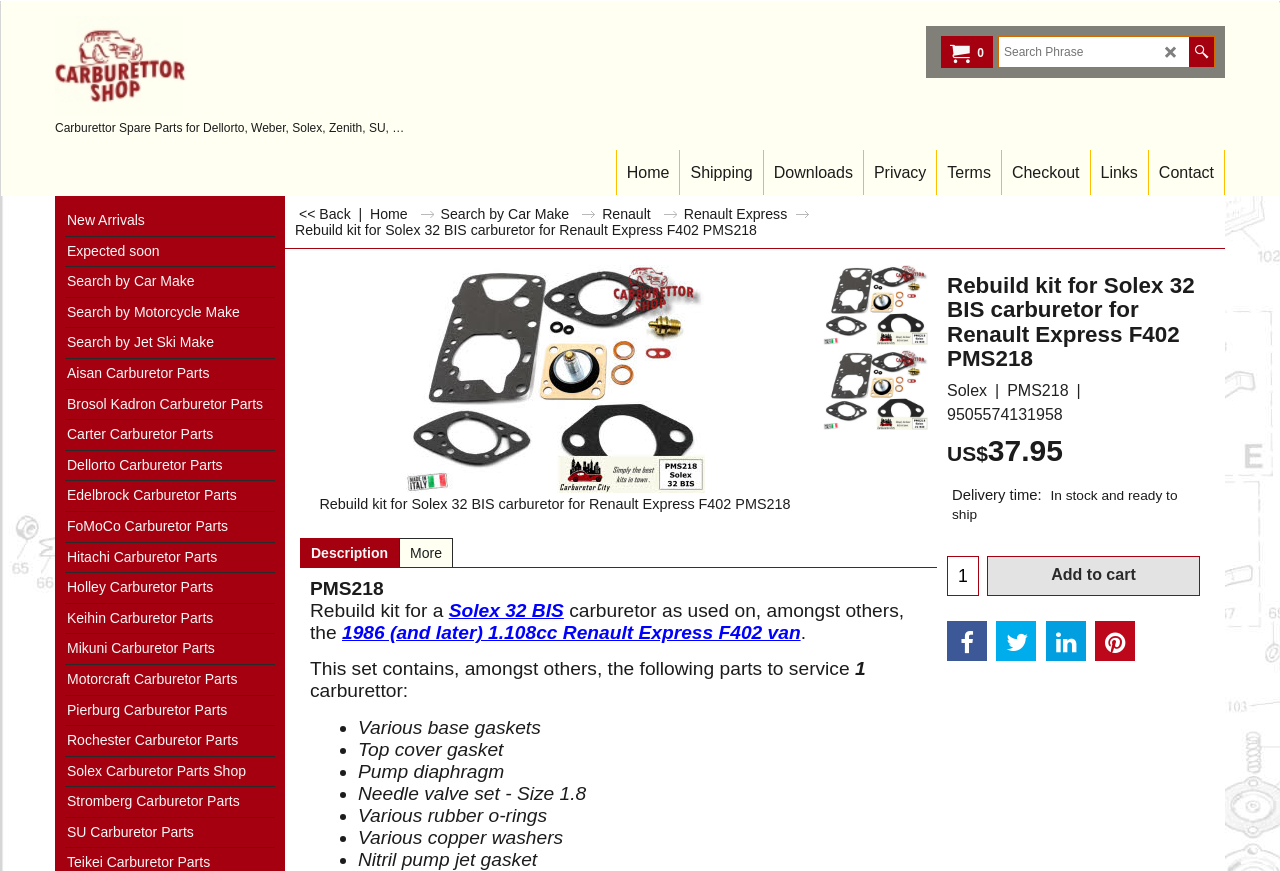Please identify the bounding box coordinates of the element on the webpage that should be clicked to follow this instruction: "Check the description". The bounding box coordinates should be given as four float numbers between 0 and 1, formatted as [left, top, right, bottom].

[0.243, 0.626, 0.303, 0.644]